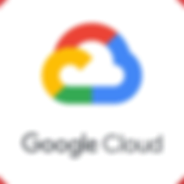Create a detailed narrative for the image.

The image features the Google Cloud logo, which includes a stylized cloud illustration. The cloud is depicted in vibrant colors: a bright red, yellow, green, and blue, representing the brand's identity and its versatile cloud services. Below the graphic, the text "Google Cloud" is clearly displayed, reinforcing the brand's name. This image is part of a section discussing various cloud platform services, highlighting Google's offerings in the competitive landscape alongside other major providers like AWS and Azure.